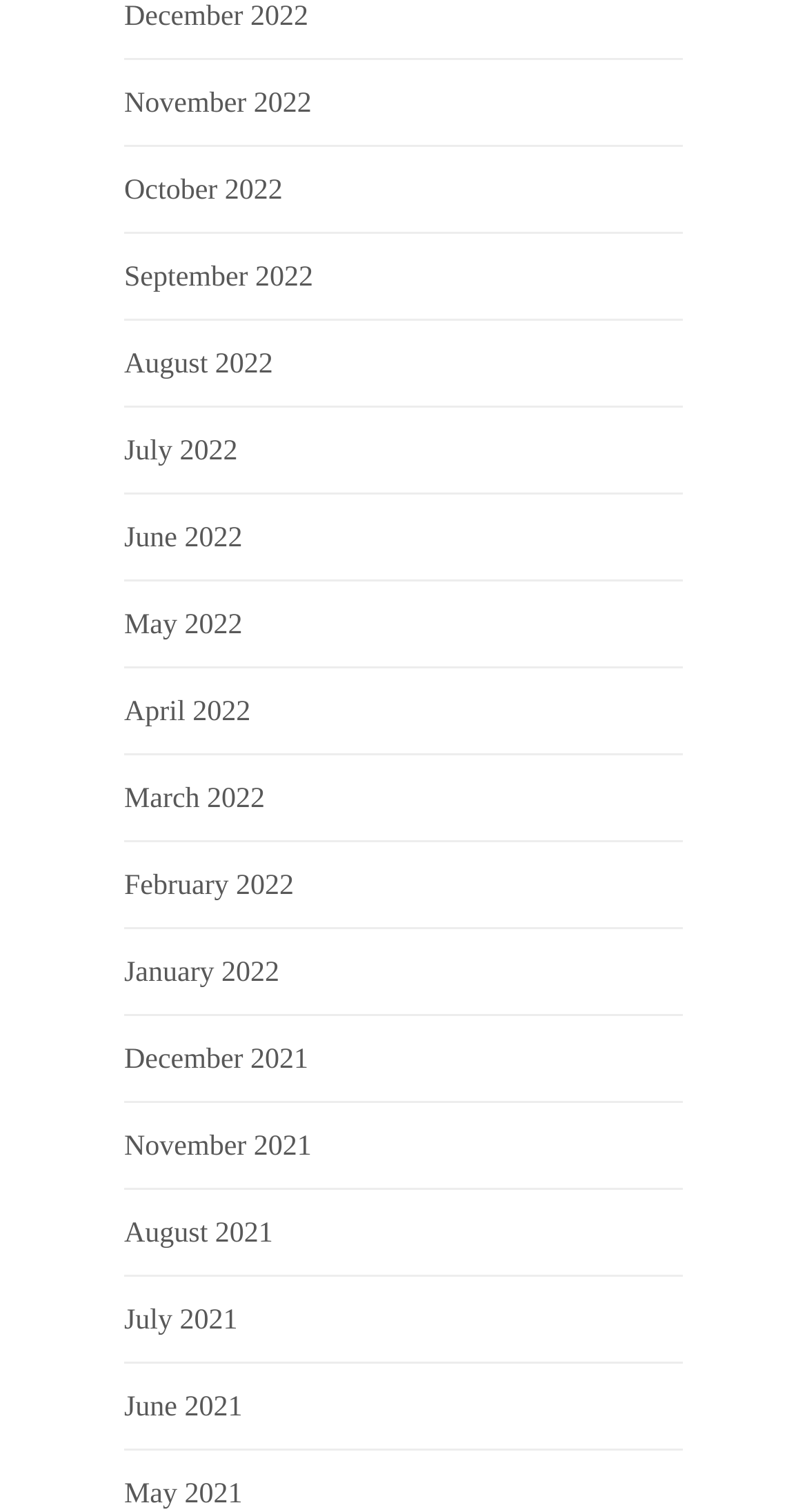Identify the bounding box coordinates of the part that should be clicked to carry out this instruction: "View November 2021".

[0.154, 0.748, 0.386, 0.769]